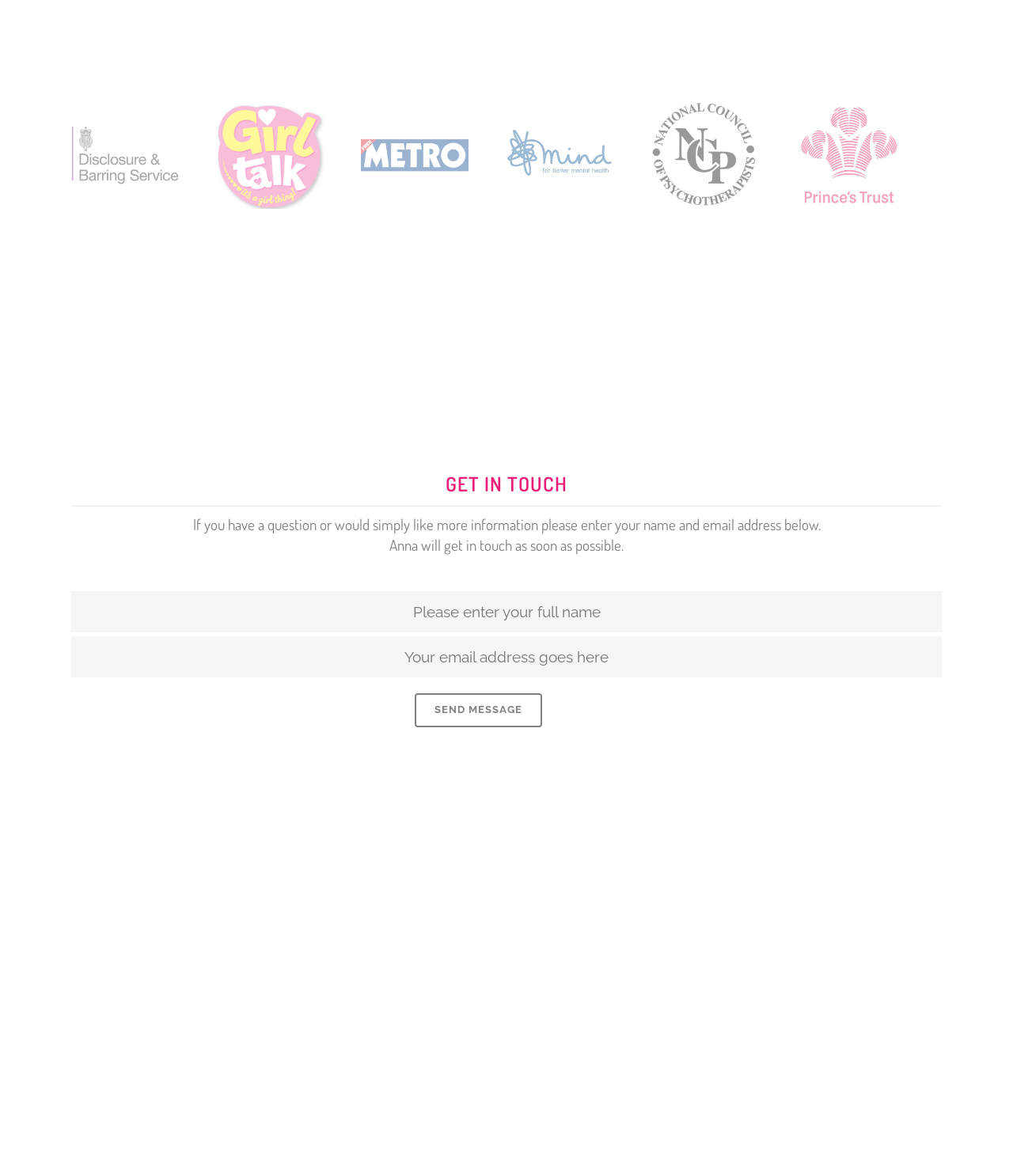What is the purpose of the form on this webpage?
Kindly offer a detailed explanation using the data available in the image.

The form on this webpage is used to get in touch with Anna, as indicated by the heading 'GET IN TOUCH' and the instructions 'If you have a question or would simply like more information please enter your name and email address below. Anna will get in touch as soon as possible.'